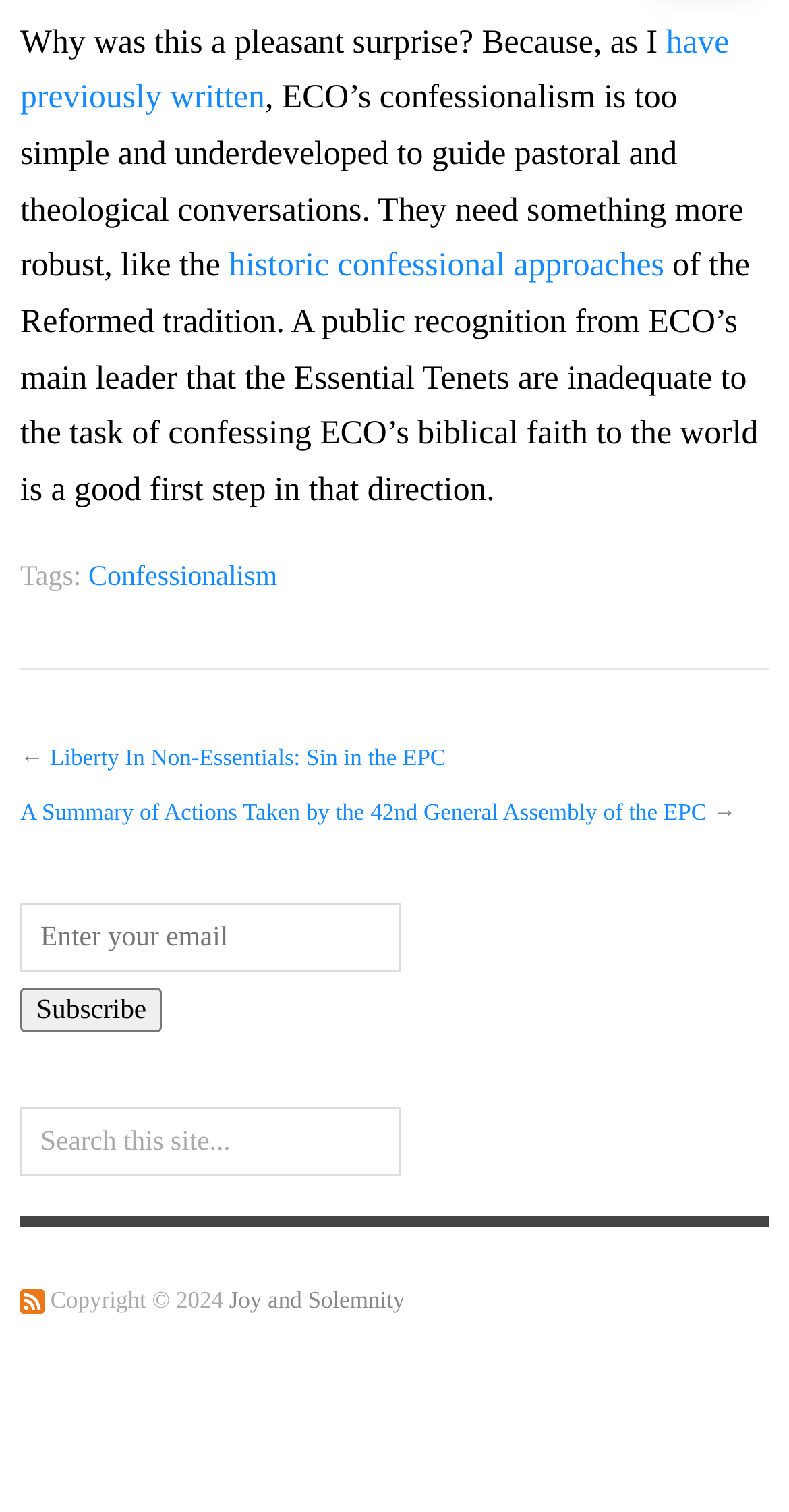Locate the bounding box coordinates of the region to be clicked to comply with the following instruction: "Click the link to read about historic confessional approaches". The coordinates must be four float numbers between 0 and 1, in the form [left, top, right, bottom].

[0.29, 0.162, 0.842, 0.188]